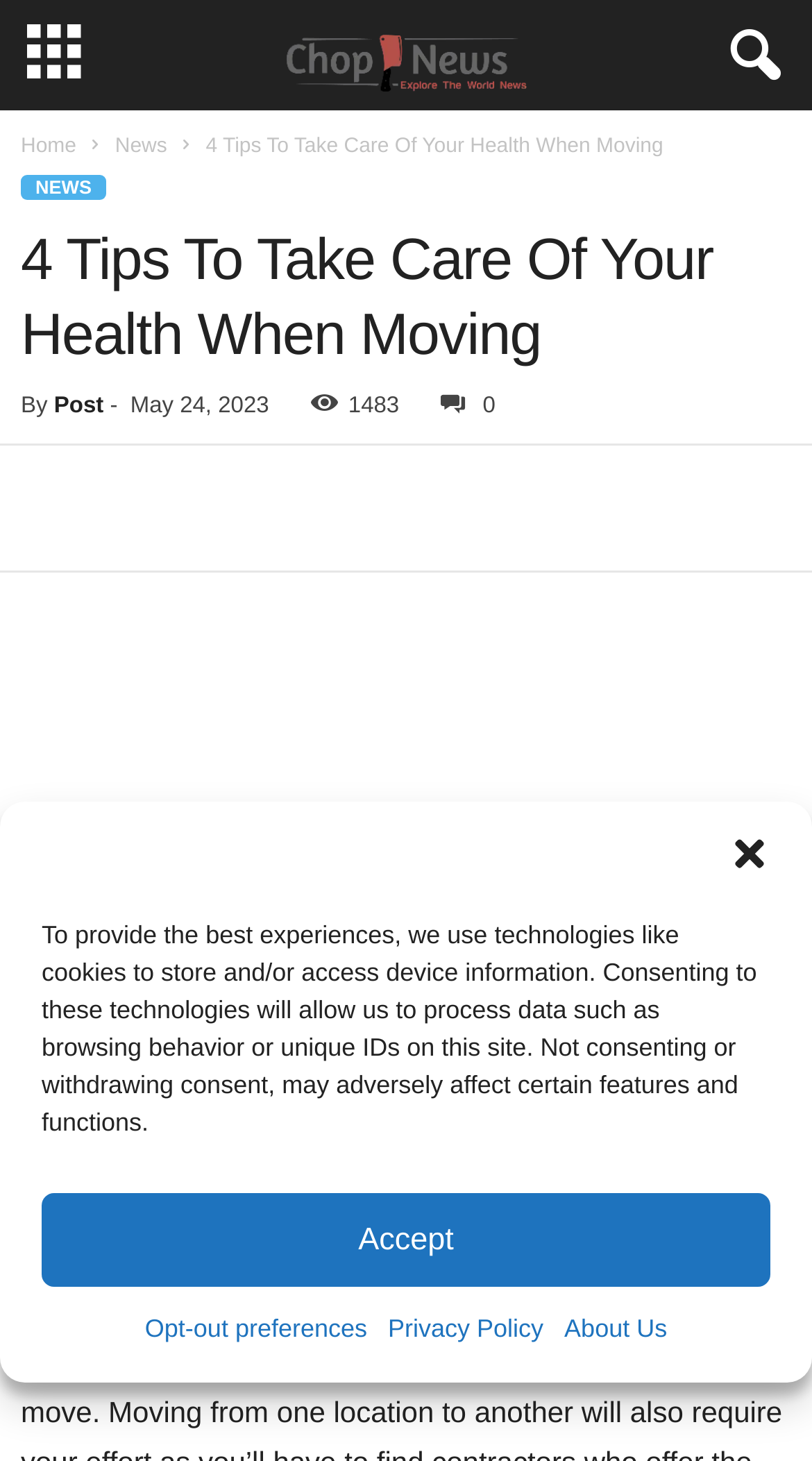Using the information in the image, give a detailed answer to the following question: How many words are in the article title?

I counted the words in the article title '4 Tips To Take Care Of Your Health When Moving' and found that there are 10 words.